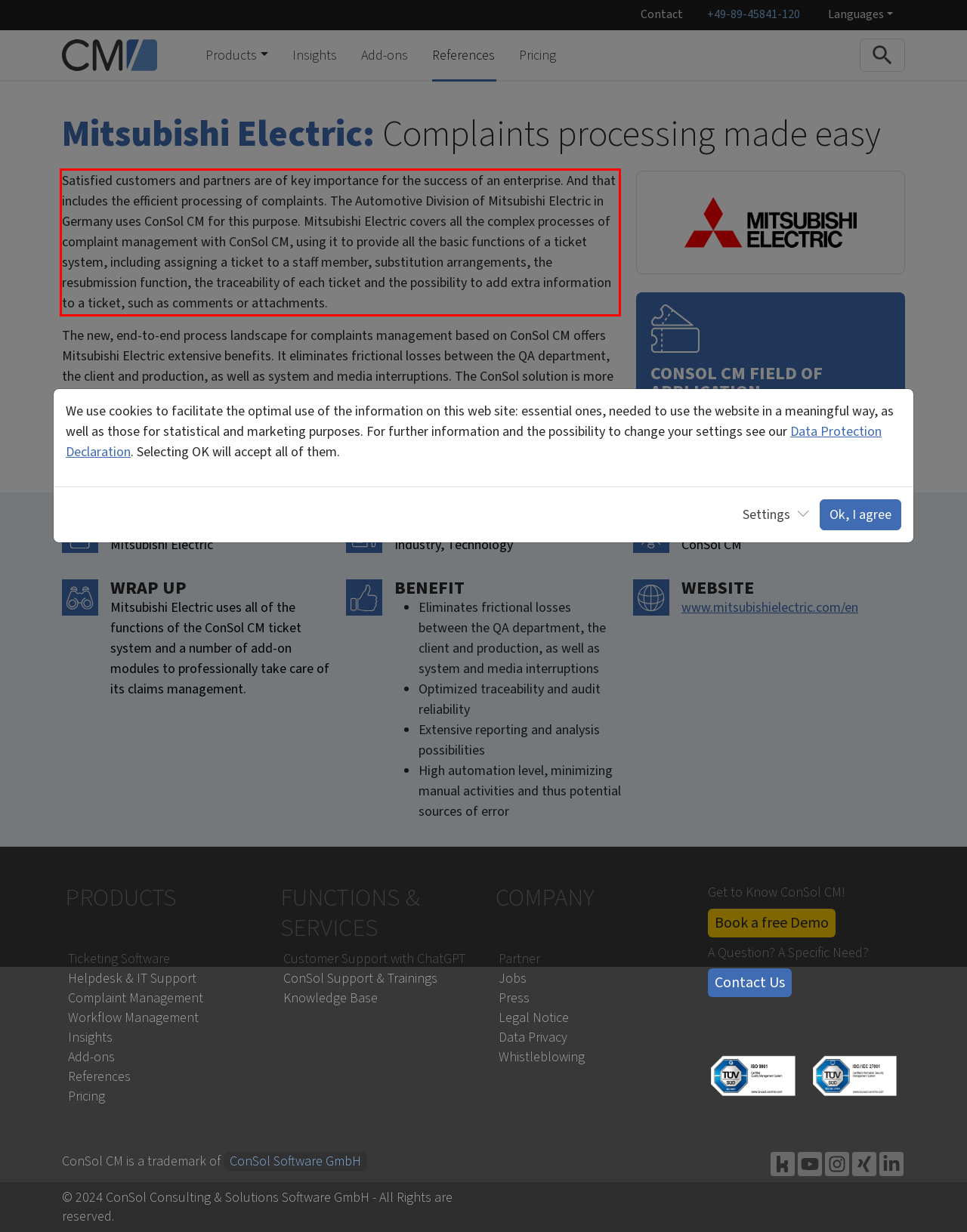Review the screenshot of the webpage and recognize the text inside the red rectangle bounding box. Provide the extracted text content.

Satisfied customers and partners are of key importance for the success of an enterprise. And that includes the efficient processing of complaints. The Automotive Division of Mitsubishi Electric in Germany uses ConSol CM for this purpose. Mitsubishi Electric covers all the complex processes of complaint management with ConSol CM, using it to provide all the basic functions of a ticket system, including assigning a ticket to a staff member, substitution arrangements, the resubmission function, the traceability of each ticket and the possibility to add extra information to a ticket, such as comments or attachments.